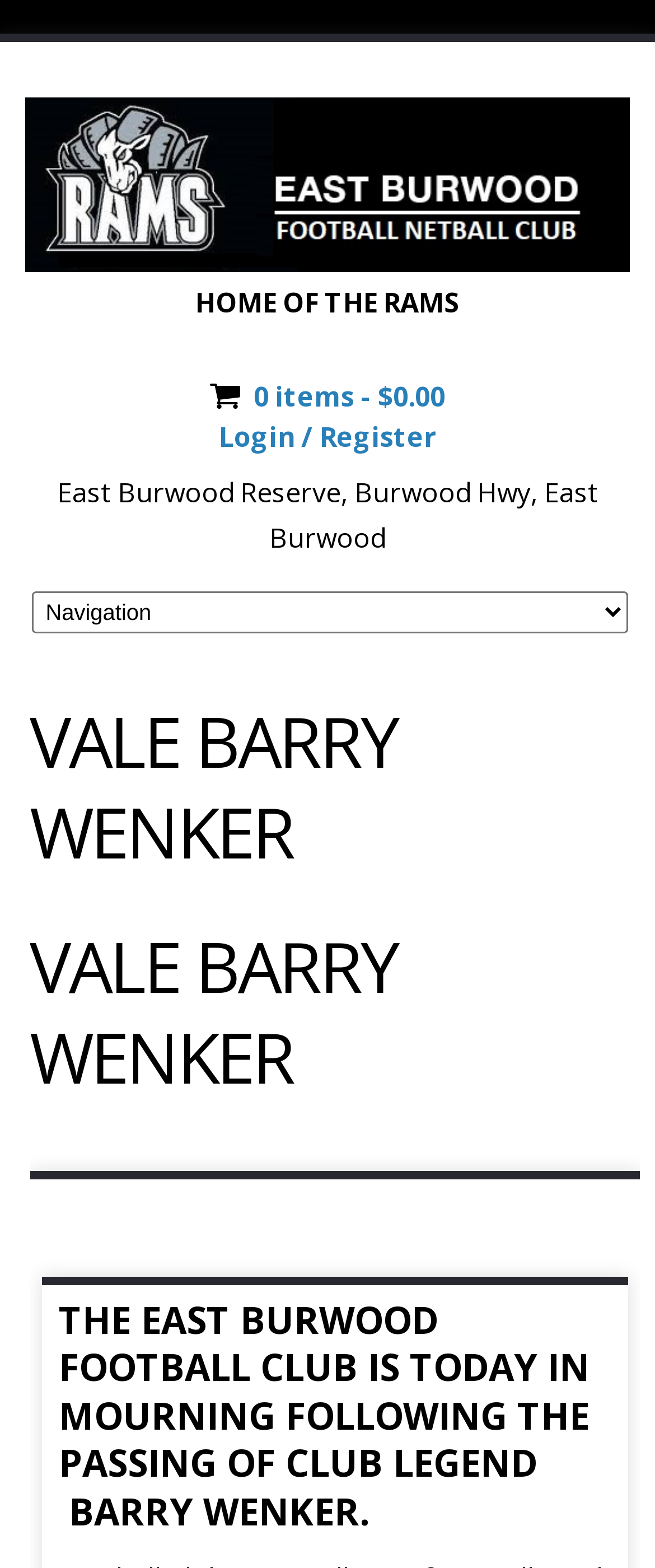Provide the bounding box coordinates of the HTML element described by the text: "Login / Register". The coordinates should be in the format [left, top, right, bottom] with values between 0 and 1.

[0.335, 0.267, 0.665, 0.29]